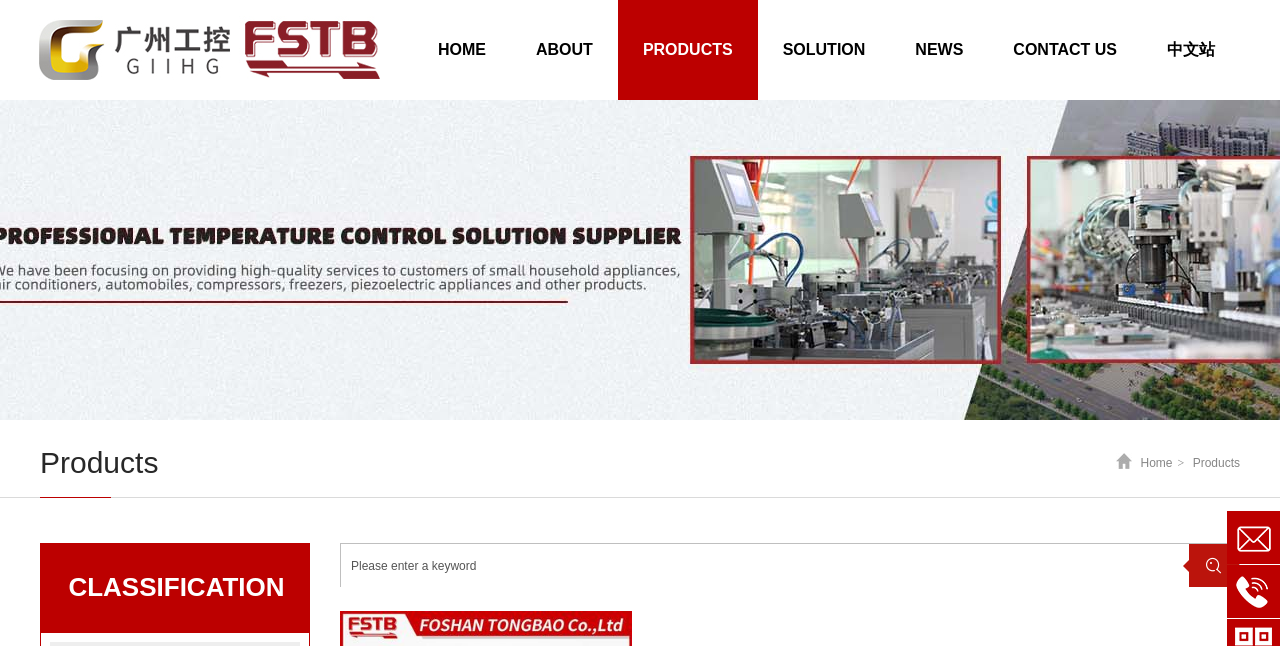Please determine the bounding box coordinates for the UI element described here. Use the format (top-left x, top-left y, bottom-right x, bottom-right y) with values bounded between 0 and 1: Contact Us

[0.772, 0.0, 0.892, 0.155]